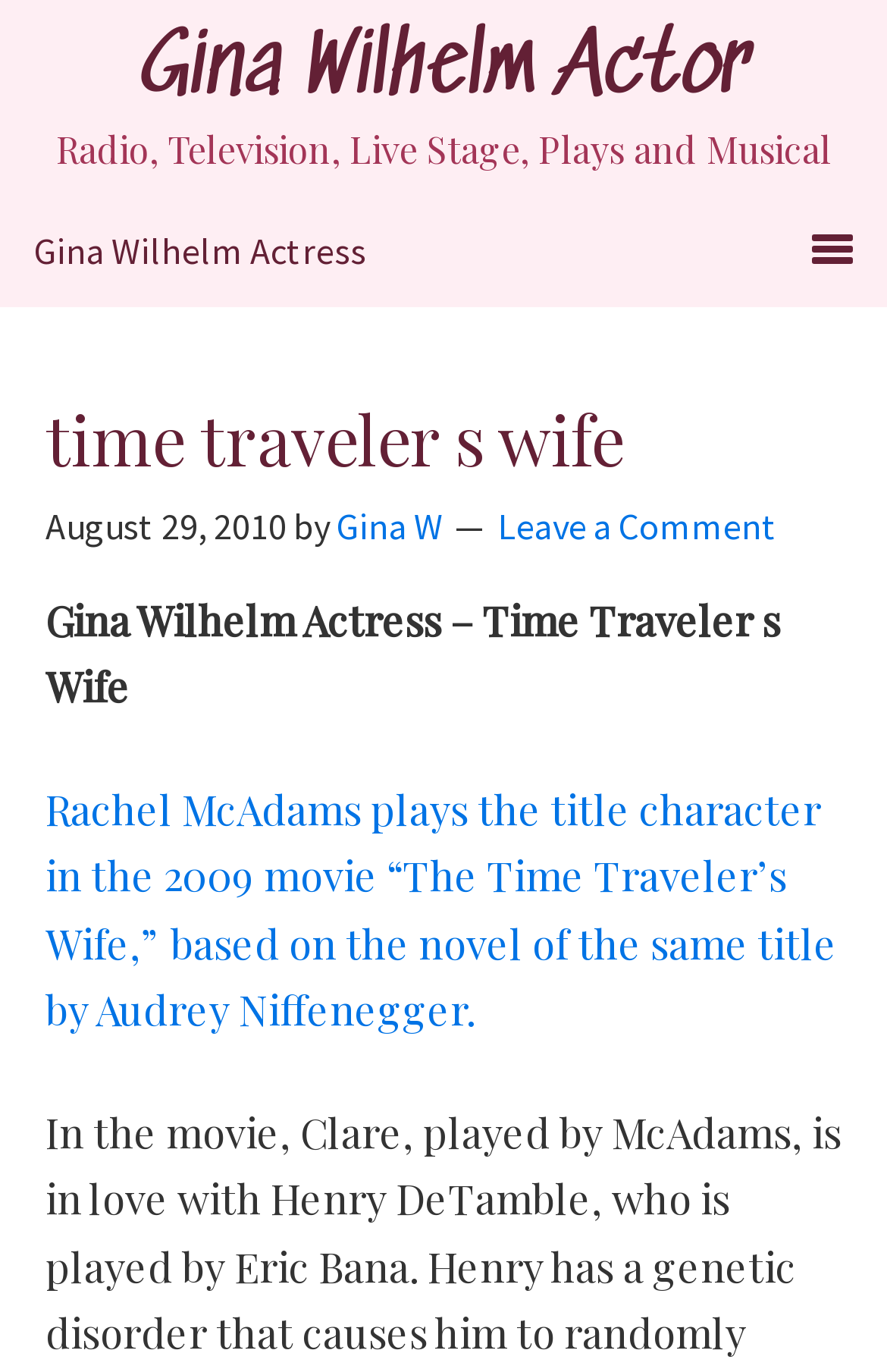Elaborate on the different components and information displayed on the webpage.

The webpage is about Gina Wilhelm, an actress, and her connection to the movie "The Time Traveler's Wife". At the top left corner, there are three "Skip to" links, allowing users to navigate to primary navigation, main content, or primary sidebar. 

Below these links, a prominent link to "Gina Wilhelm Actor" is situated, taking up most of the width of the page. 

To the right of this link, a static text describes Gina Wilhelm's profession, mentioning radio, television, live stage, plays, and musical theatre. 

A heading "Gina Wilhelm Actress" is positioned below, followed by a subheading "time traveler s wife" with the date "August 29, 2010" and the phrase "by" next to it. 

On the same line, a link to "Gina W" is placed, alongside a link to "Leave a Comment" on the right side. 

Below this section, a static text repeats the title "Gina Wilhelm Actress – Time Traveler s Wife". 

Finally, a link provides more information about the movie "The Time Traveler's Wife", stating that Rachel McAdams plays the title character in the 2009 movie, based on the novel by Audrey Niffenegger.